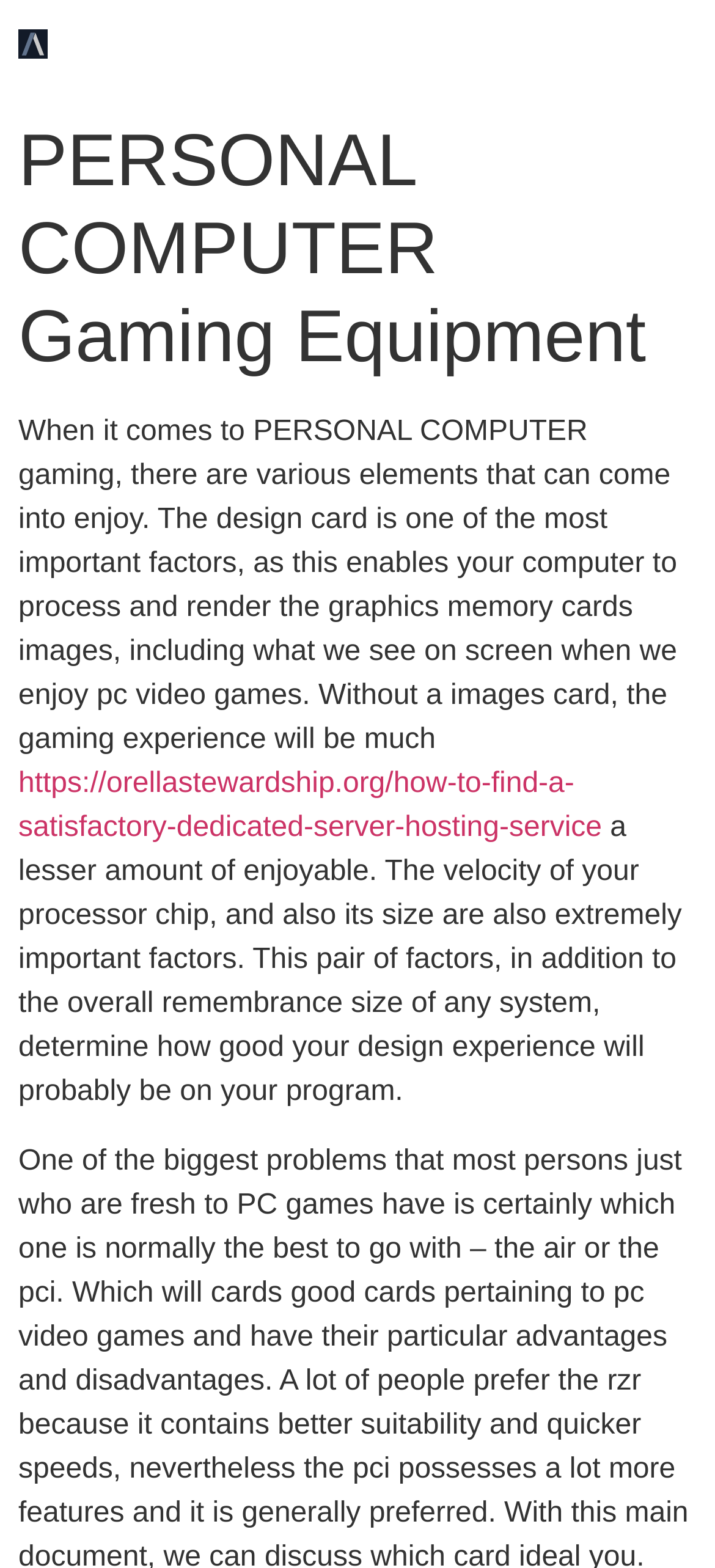Look at the image and give a detailed response to the following question: What is the importance of a graphics card in gaming?

According to the webpage, a graphics card is one of the most important factors in PC gaming, as it enables the computer to process and render graphics and images, including what we see on screen when we play PC video games.